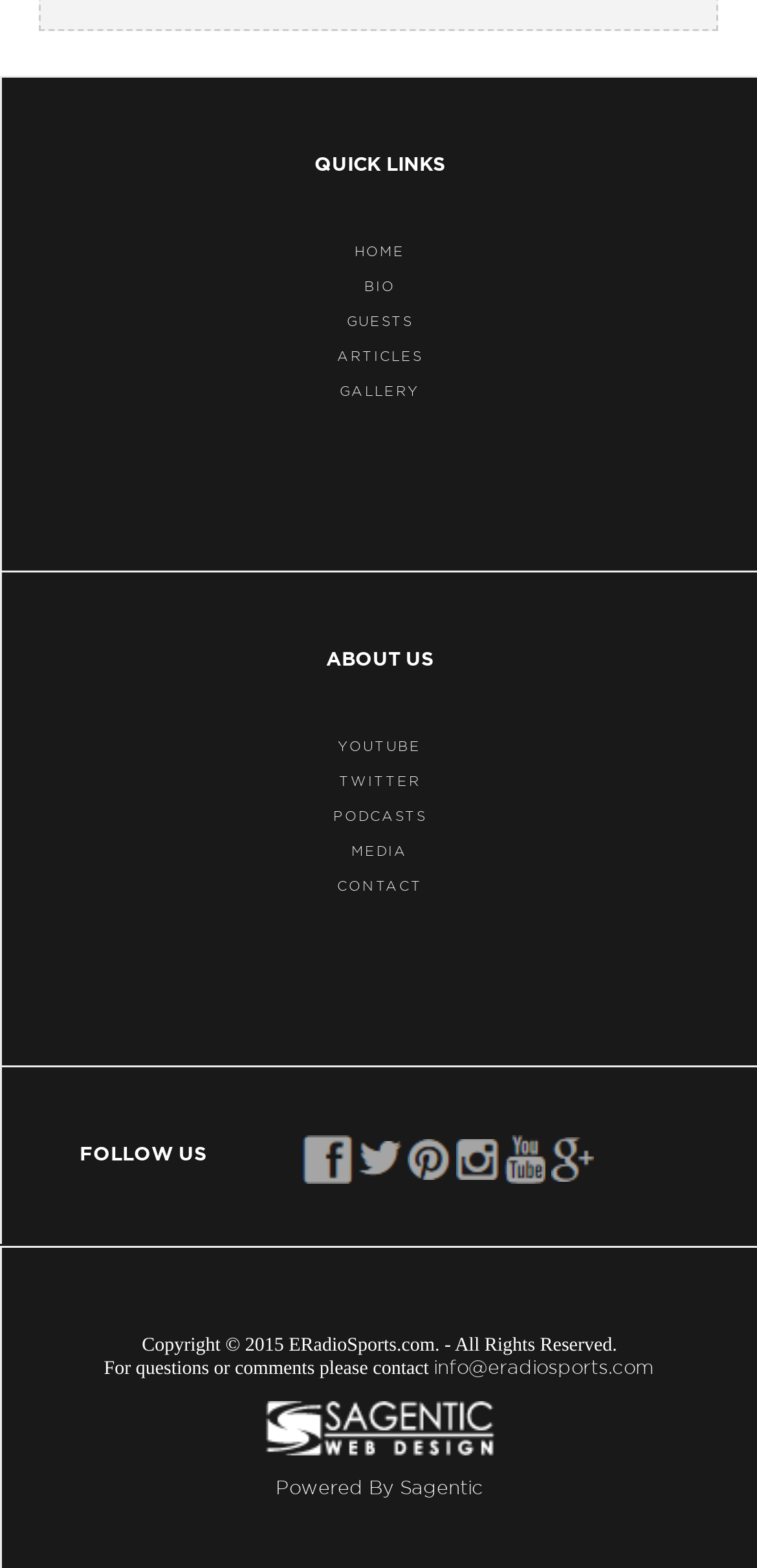Extract the bounding box coordinates for the UI element described as: "GALLERY".

[0.105, 0.244, 0.897, 0.254]